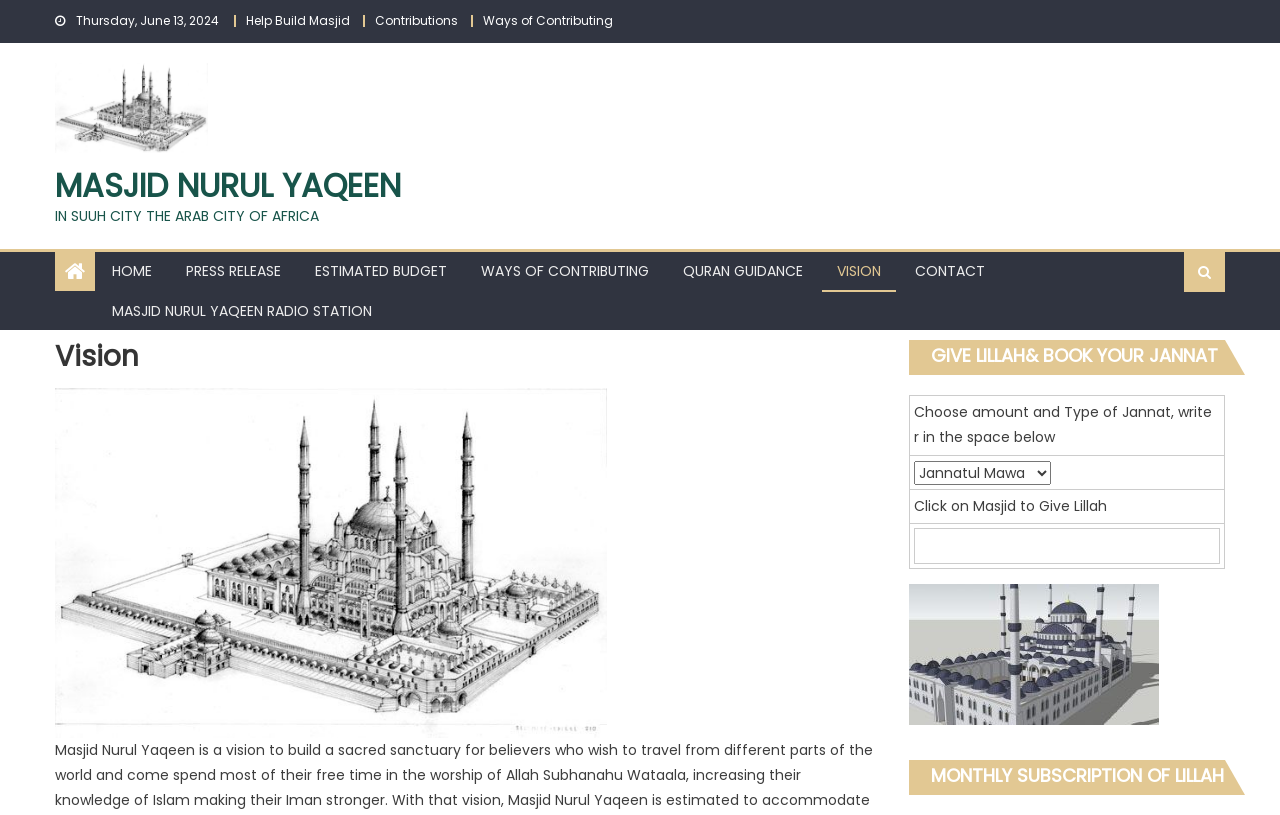Identify the bounding box coordinates of the area that should be clicked in order to complete the given instruction: "Choose an amount and type of Jannat". The bounding box coordinates should be four float numbers between 0 and 1, i.e., [left, top, right, bottom].

[0.711, 0.485, 0.957, 0.558]